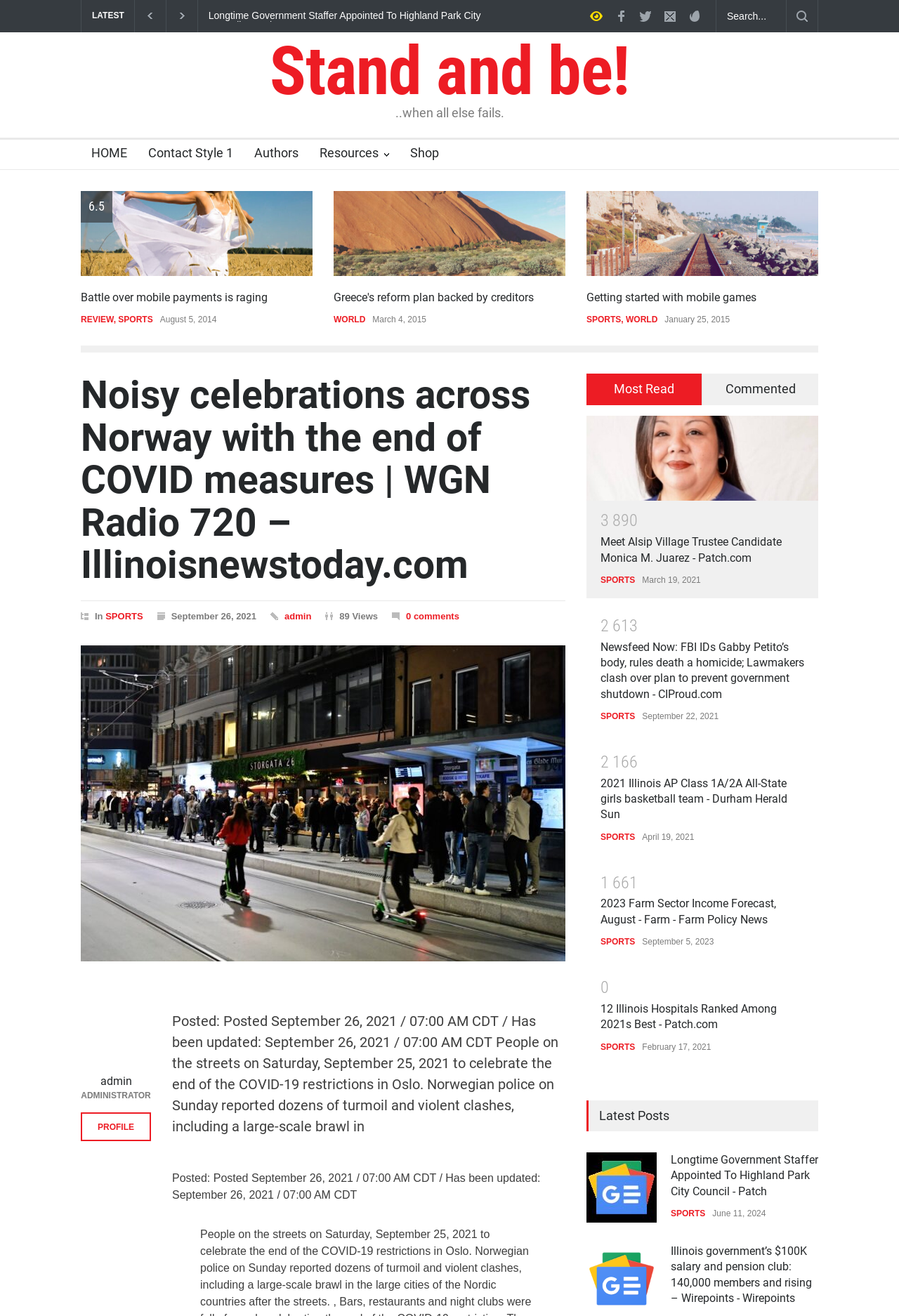Refer to the image and provide an in-depth answer to the question:
What is the title of the first news article?

The first news article on the webpage has a heading that reads 'Noisy celebrations across Norway with the end of COVID measures | WGN Radio 720 – Illinoisnewstoday.com', which suggests that the article is about the celebrations in Norway after the end of COVID-19 measures.